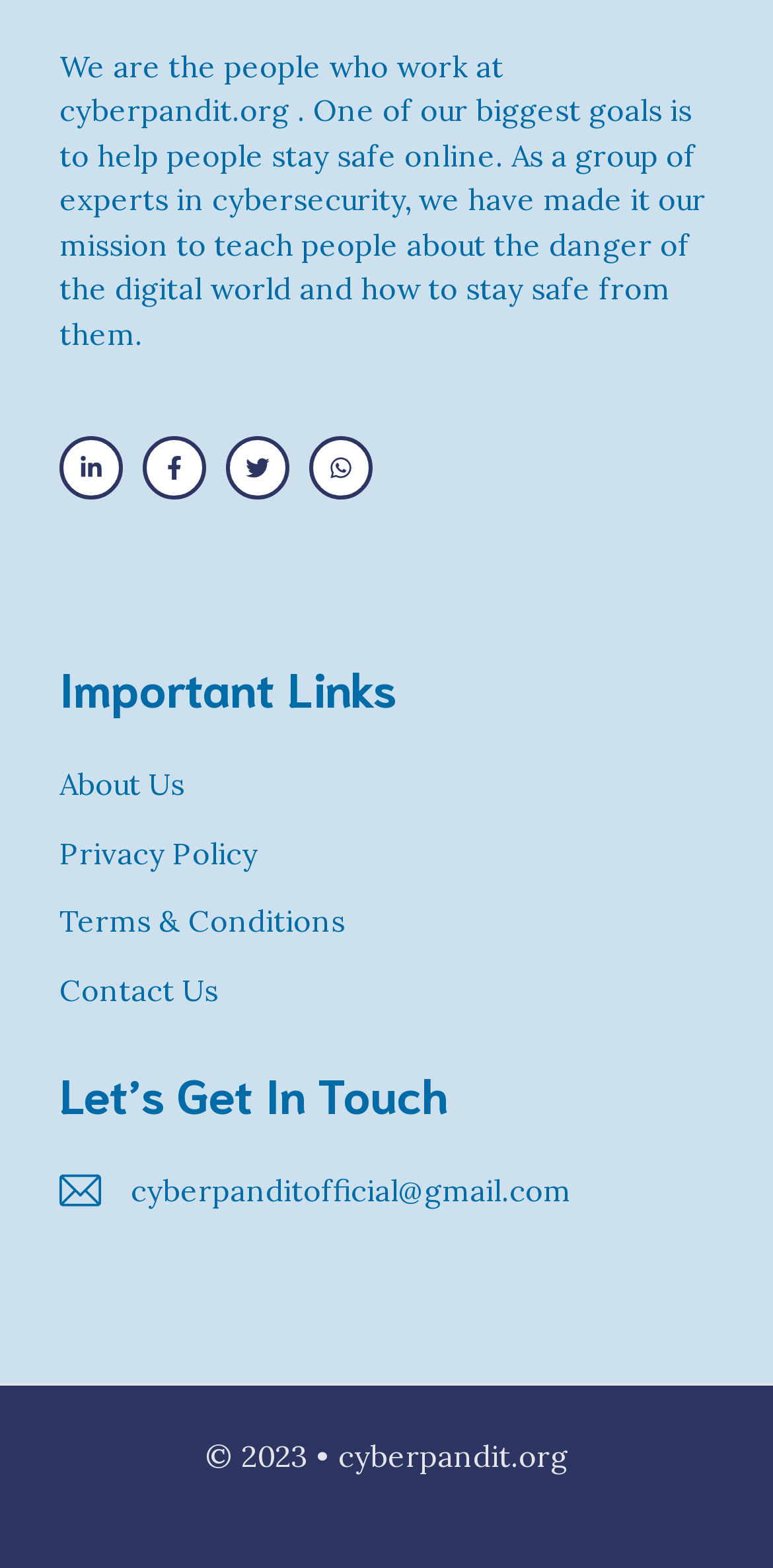Using the given element description, provide the bounding box coordinates (top-left x, top-left y, bottom-right x, bottom-right y) for the corresponding UI element in the screenshot: Terms & Conditions

[0.077, 0.576, 0.446, 0.6]